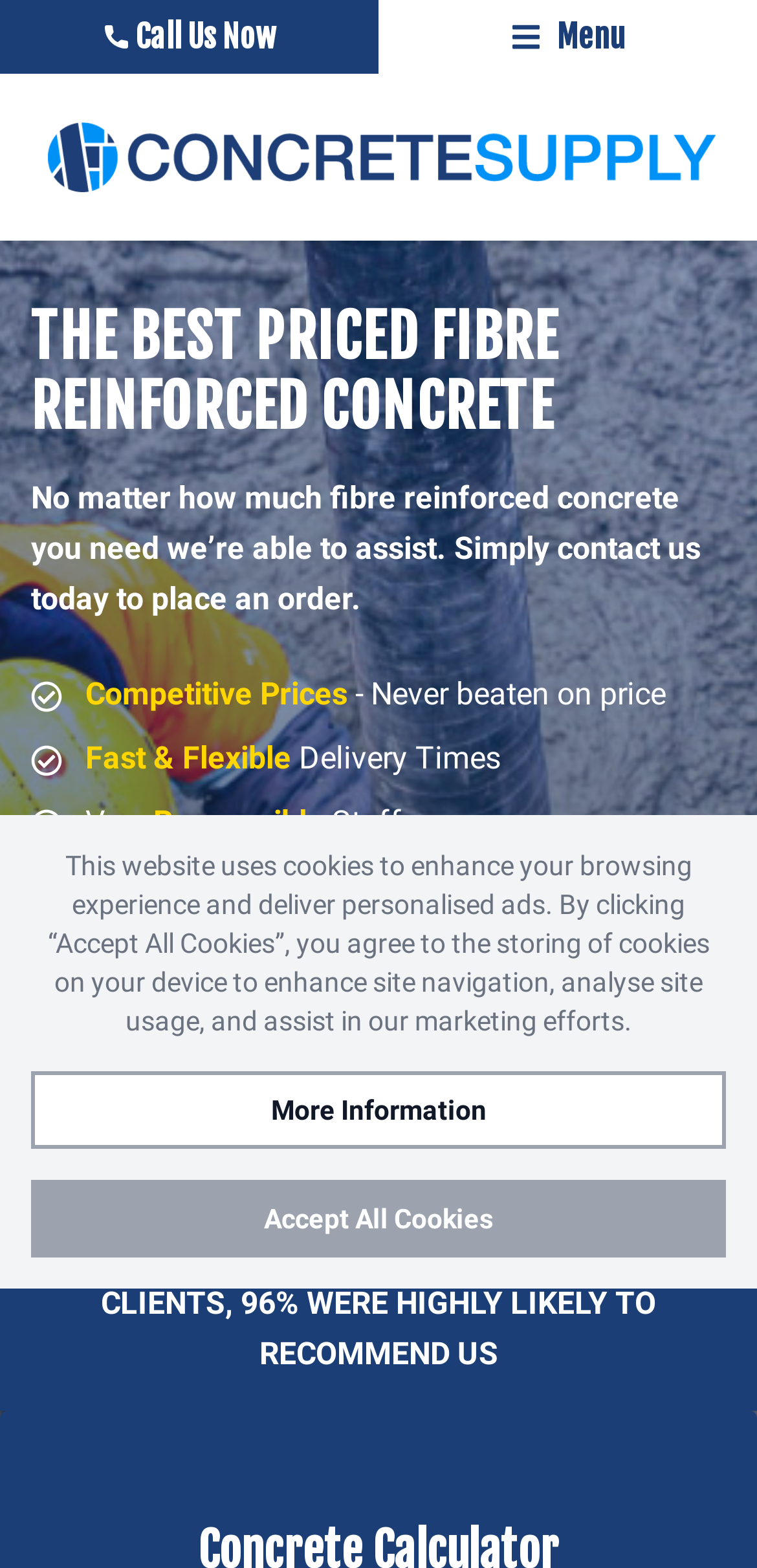Given the element description, predict the bounding box coordinates in the format (top-left x, top-left y, bottom-right x, bottom-right y), using floating point numbers between 0 and 1: More Information

[0.041, 0.683, 0.959, 0.733]